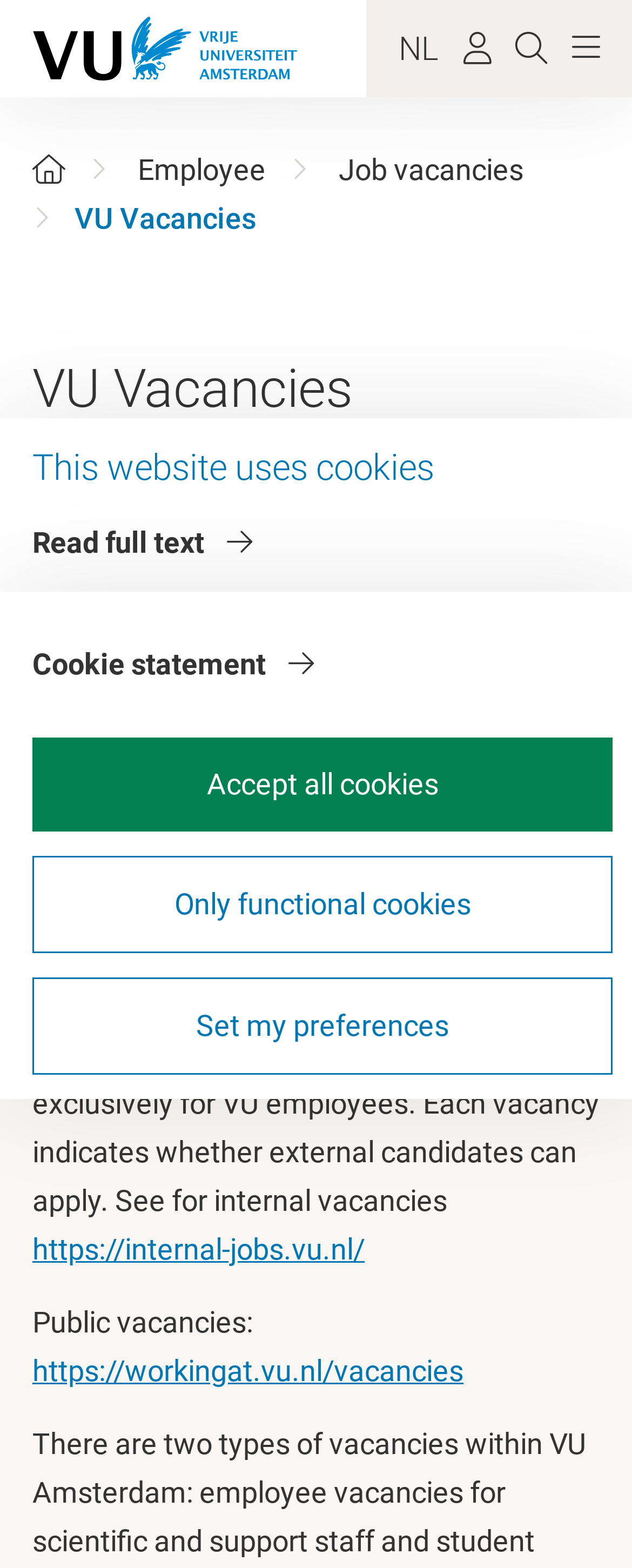Illustrate the webpage with a detailed description.

The webpage is about VU Vacancies at Vrije Universiteit Amsterdam. At the top left, there is a link to the university's homepage, accompanied by an image of the university's logo. To the right of the logo, there is a language switch option with the current language set to "NL". 

On the top right, there are three list items: "Profile", "Search", and "Menu". Below these items, there is a navigation breadcrumb that shows the page's hierarchy, with links to "Home", "Employee", and "Job vacancies". 

The main content of the page is headed by a title "VU Vacancies" and a subtitle "Last updated on 7 March 2024". Below the title, there is a paragraph explaining the purpose of the page, which is to provide information about applying internally at the VU. 

The page then explains the vacancy publication policy, stating that VU vacancies are published internally and externally at the same time, with existing VU employees given preference if they are equally suitable. There are also links to internal and public vacancies. 

At the bottom of the page, there is a notice about the website's use of cookies, with options to accept all cookies, only functional cookies, or set preferences. There is also a link to the cookie statement.